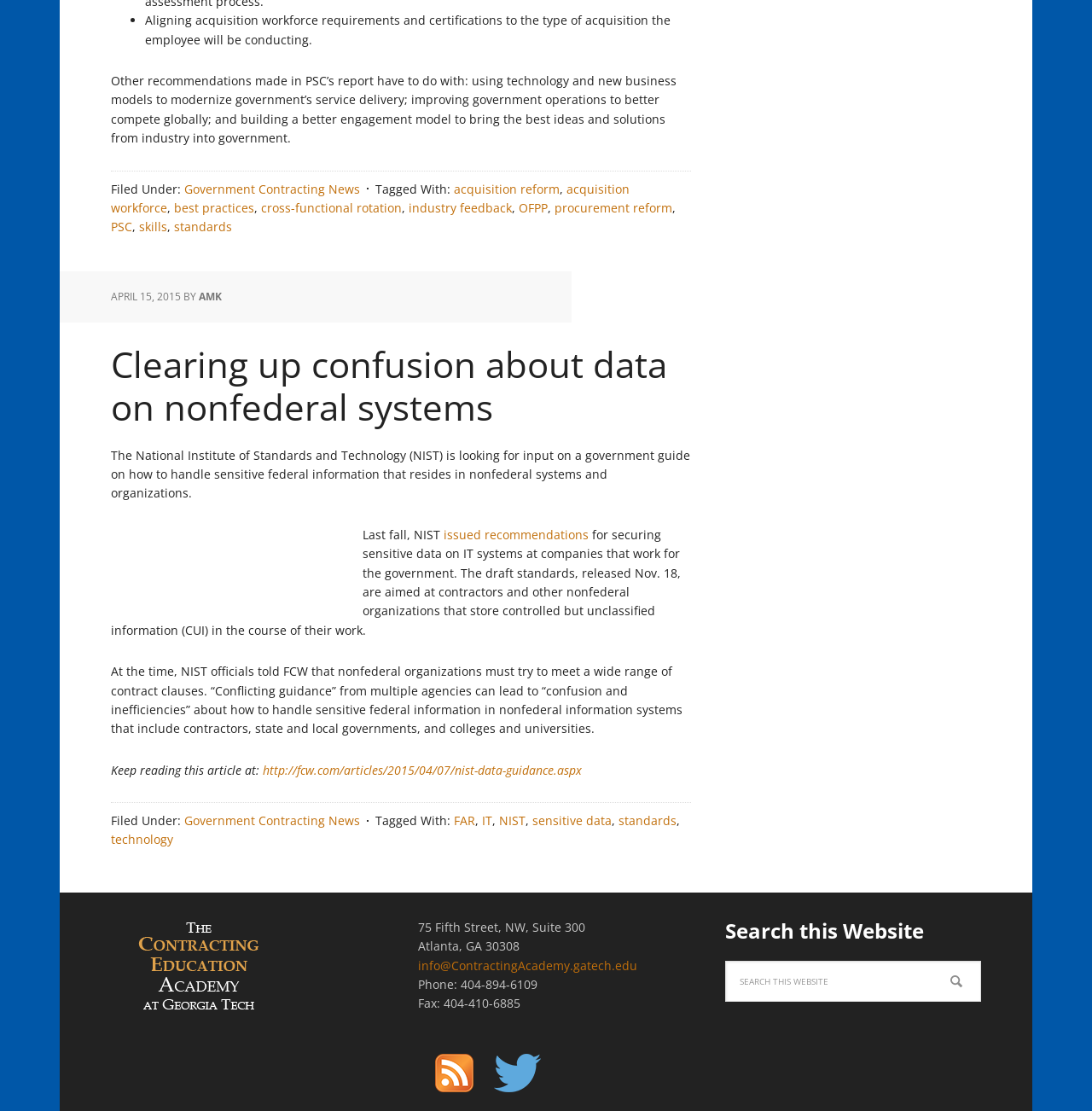Provide your answer in a single word or phrase: 
How many social media links are there in the footer section?

2